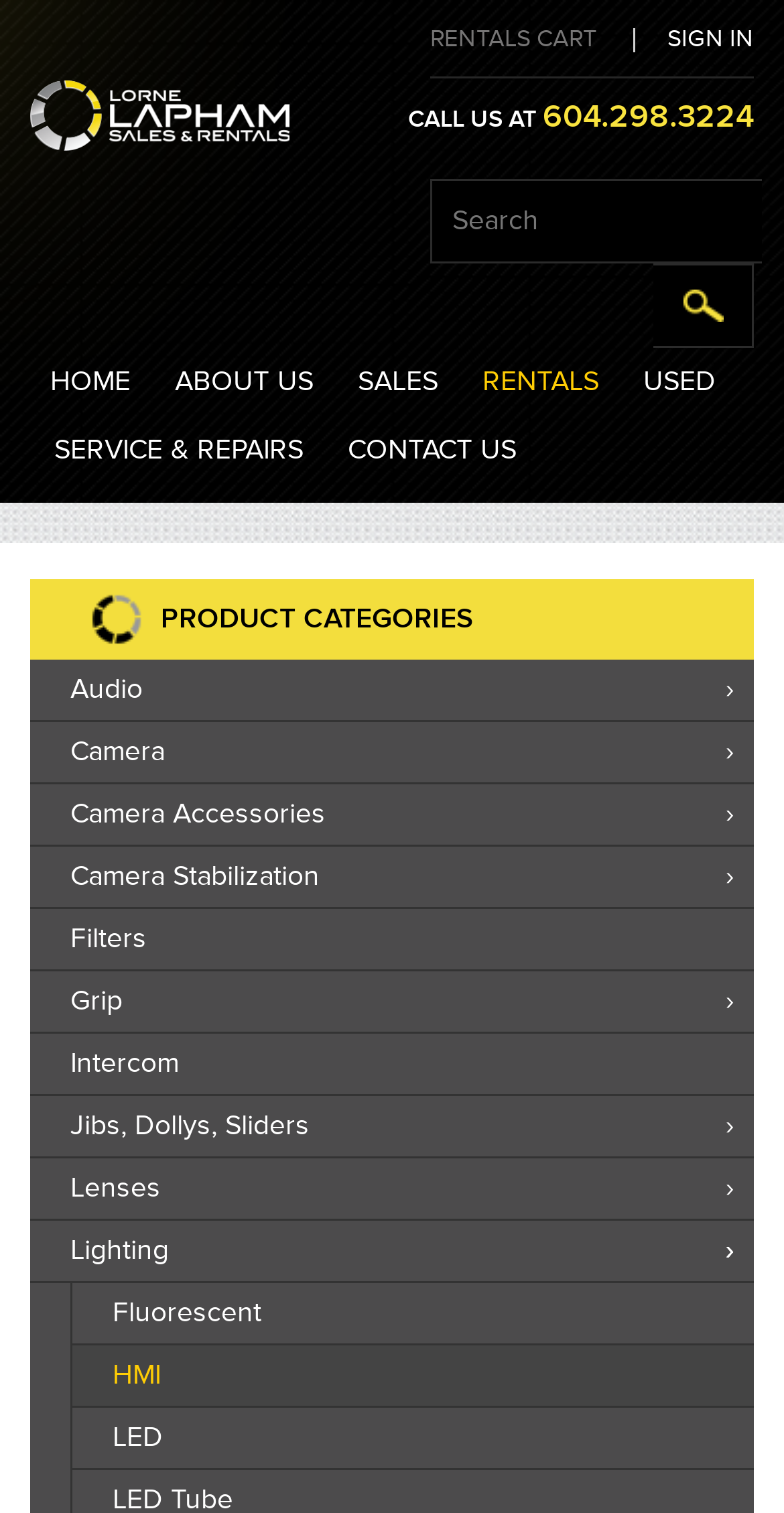Please look at the image and answer the question with a detailed explanation: What is the phone number?

I found the phone number by looking at the top-right corner of the webpage, where it says 'CALL US AT 604.298.3224'.